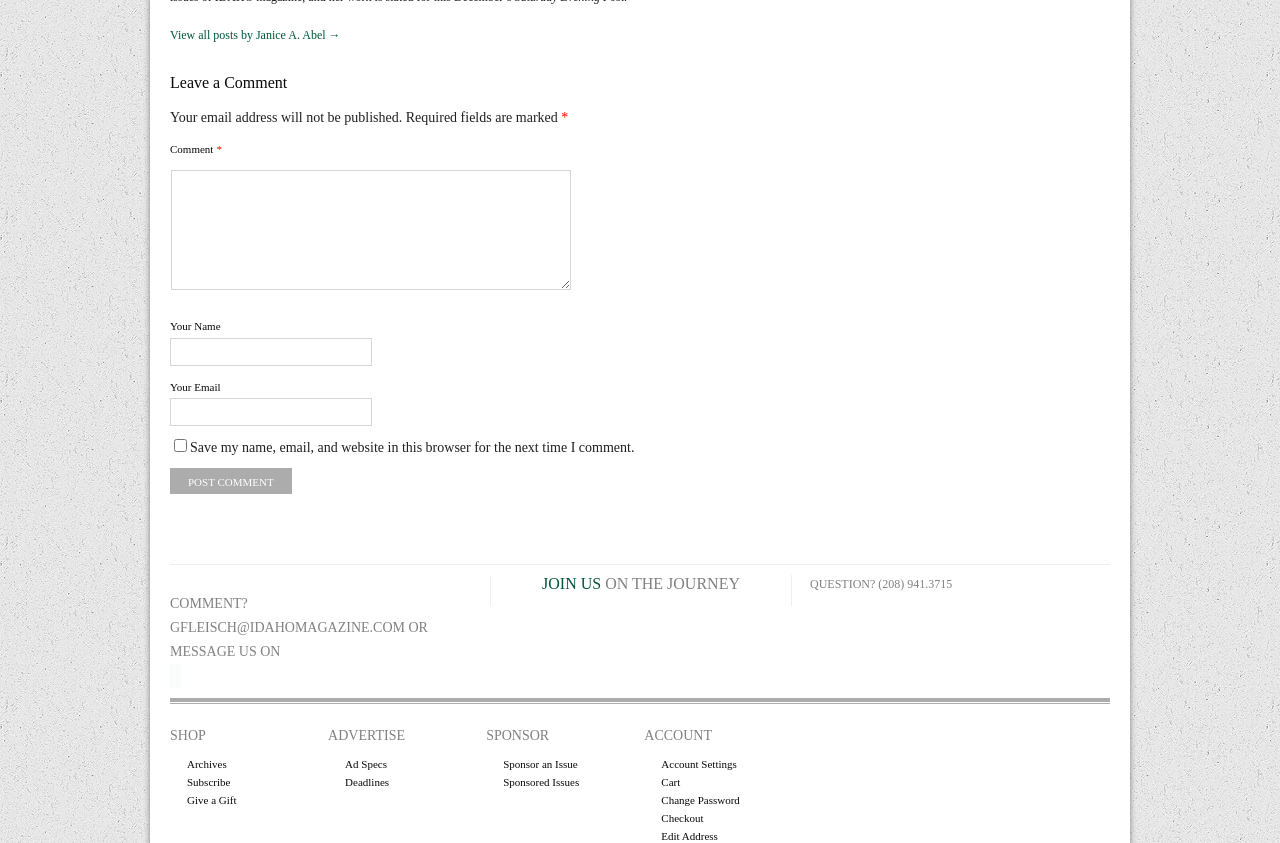Please locate the bounding box coordinates of the region I need to click to follow this instruction: "Leave a comment".

[0.133, 0.088, 0.68, 0.109]